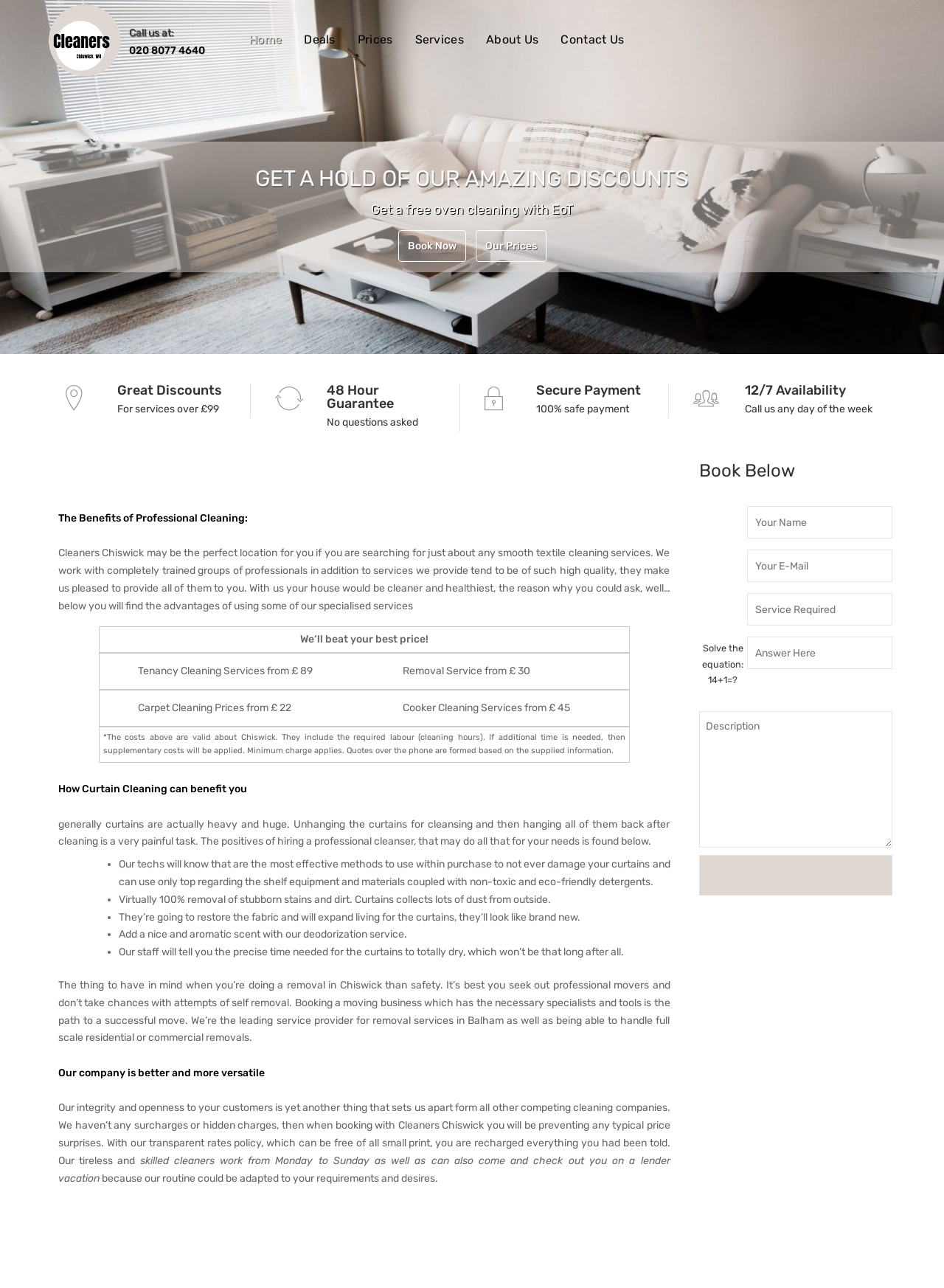Answer briefly with one word or phrase:
What is the company's policy on pricing?

Transparent rates policy